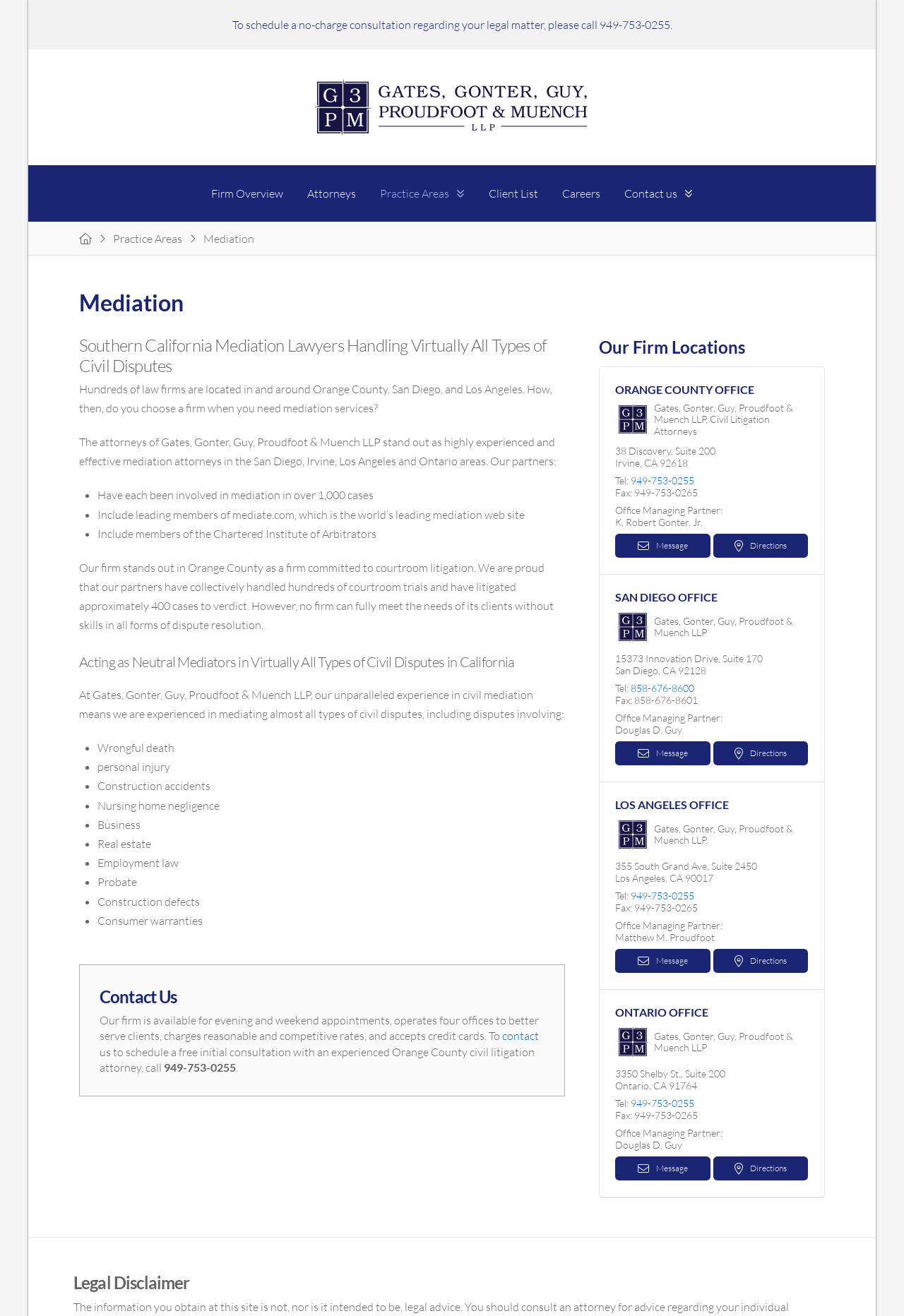Please give a succinct answer to the question in one word or phrase:
What types of disputes do the attorneys of Gates, Gonter, Guy, Proudfoot & Muench LLP mediate?

Various civil disputes